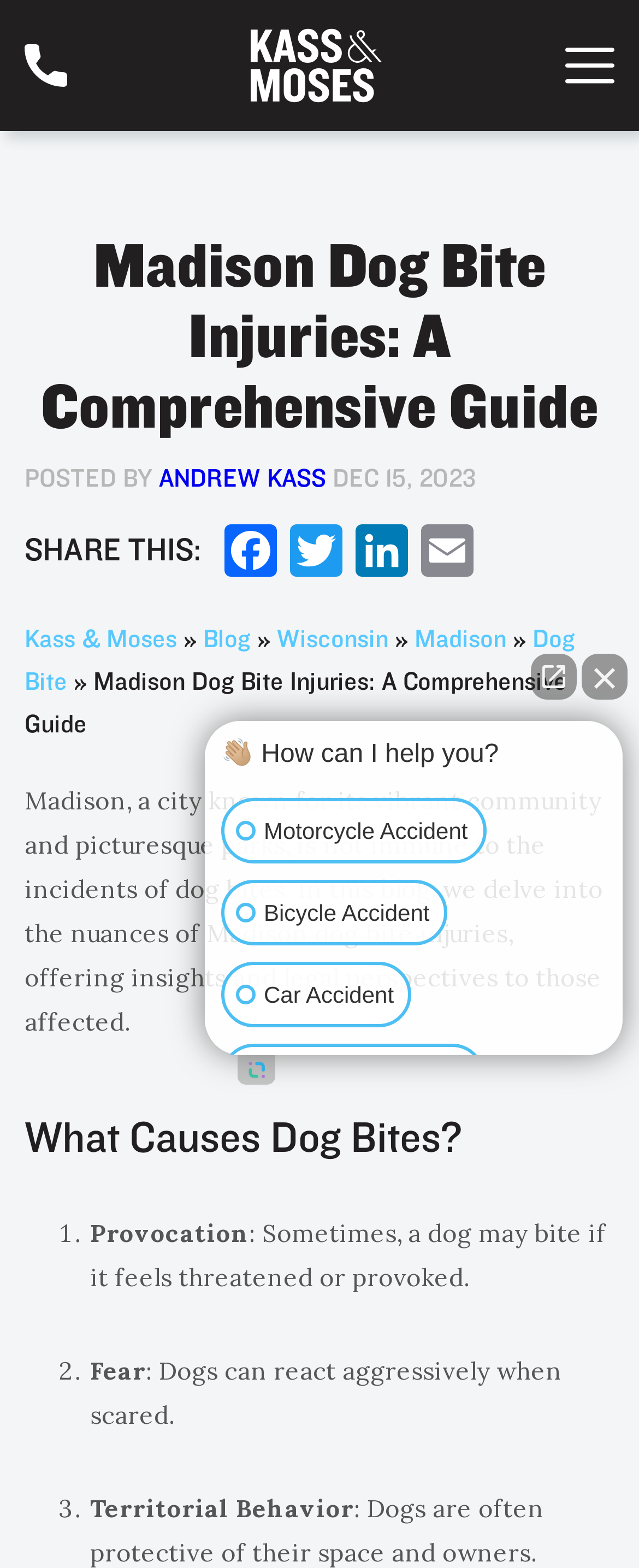Provide the bounding box coordinates for the area that should be clicked to complete the instruction: "Click the link to learn about Wisconsin dog bites".

[0.433, 0.397, 0.608, 0.417]